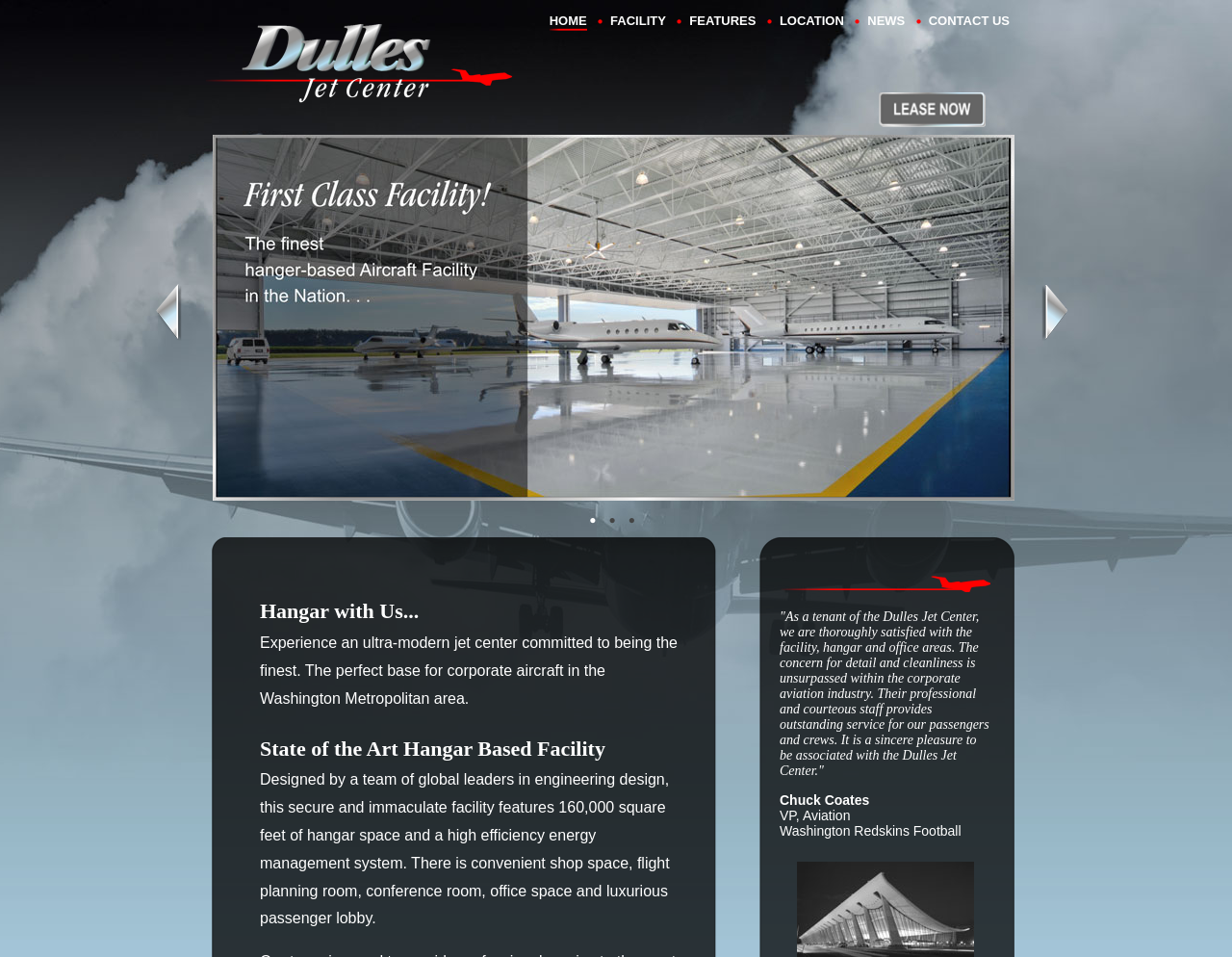Please identify the bounding box coordinates of the clickable element to fulfill the following instruction: "Click on the 'Lease Now' button". The coordinates should be four float numbers between 0 and 1, i.e., [left, top, right, bottom].

[0.713, 0.119, 0.8, 0.136]